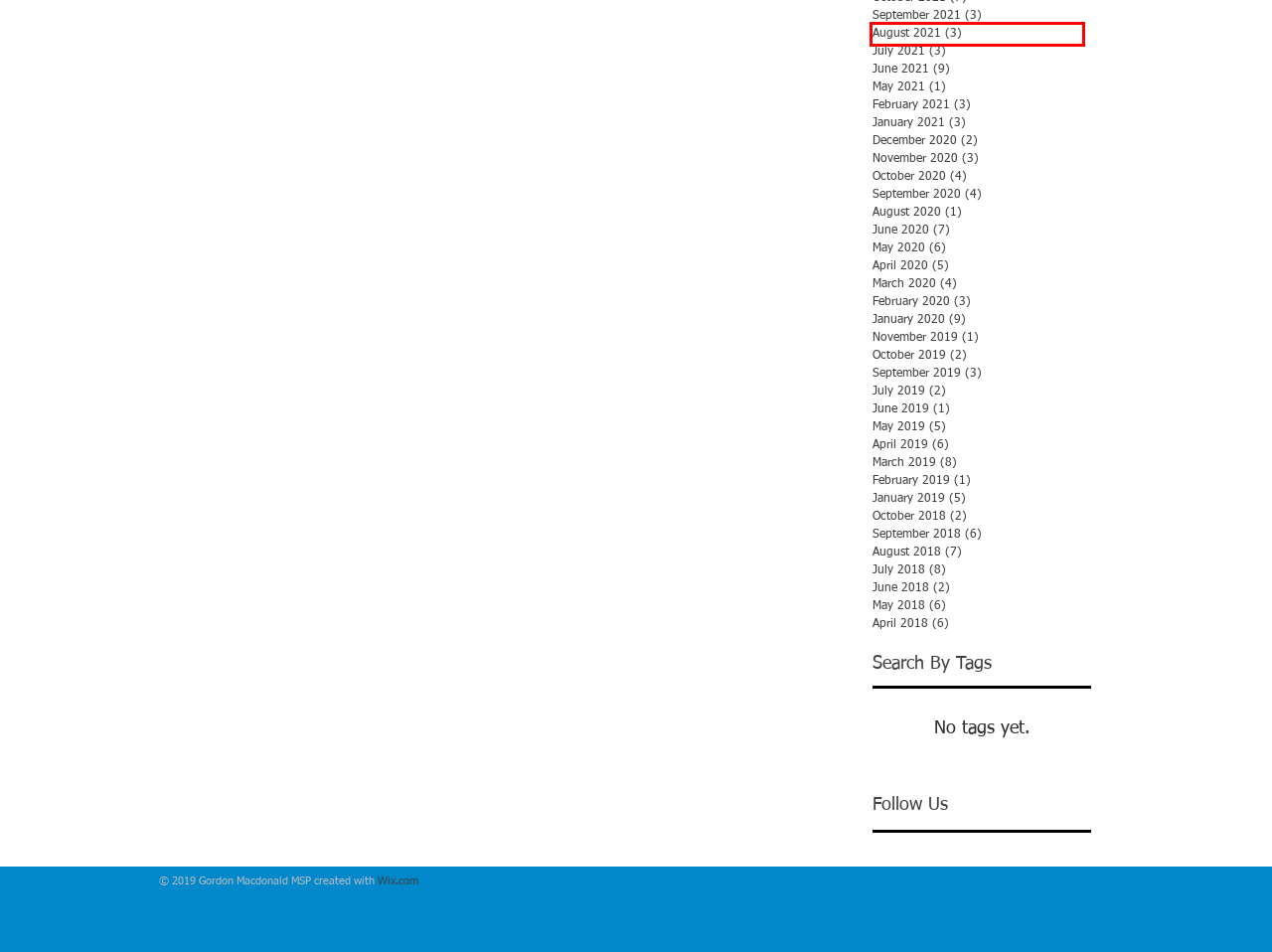Observe the screenshot of a webpage with a red bounding box around an element. Identify the webpage description that best fits the new page after the element inside the bounding box is clicked. The candidates are:
A. August - 2020
B. August - 2021
C. January - 2020
D. September - 2019
E. November - 2020
F. January - 2019
G. May - 2021
H. November - 2019

B